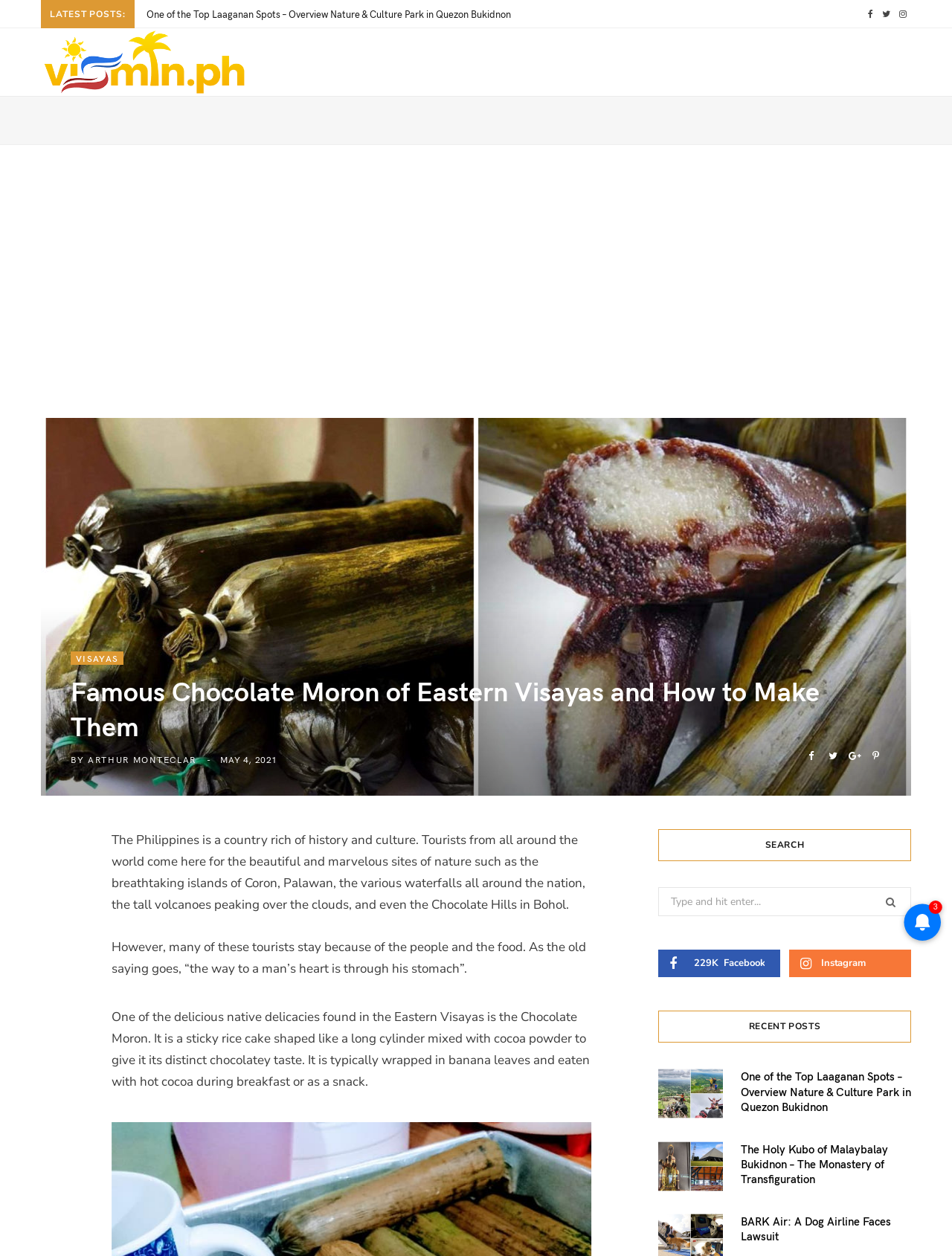Please identify the bounding box coordinates of the element's region that should be clicked to execute the following instruction: "Share the article". The bounding box coordinates must be four float numbers between 0 and 1, i.e., [left, top, right, bottom].

[0.043, 0.692, 0.074, 0.716]